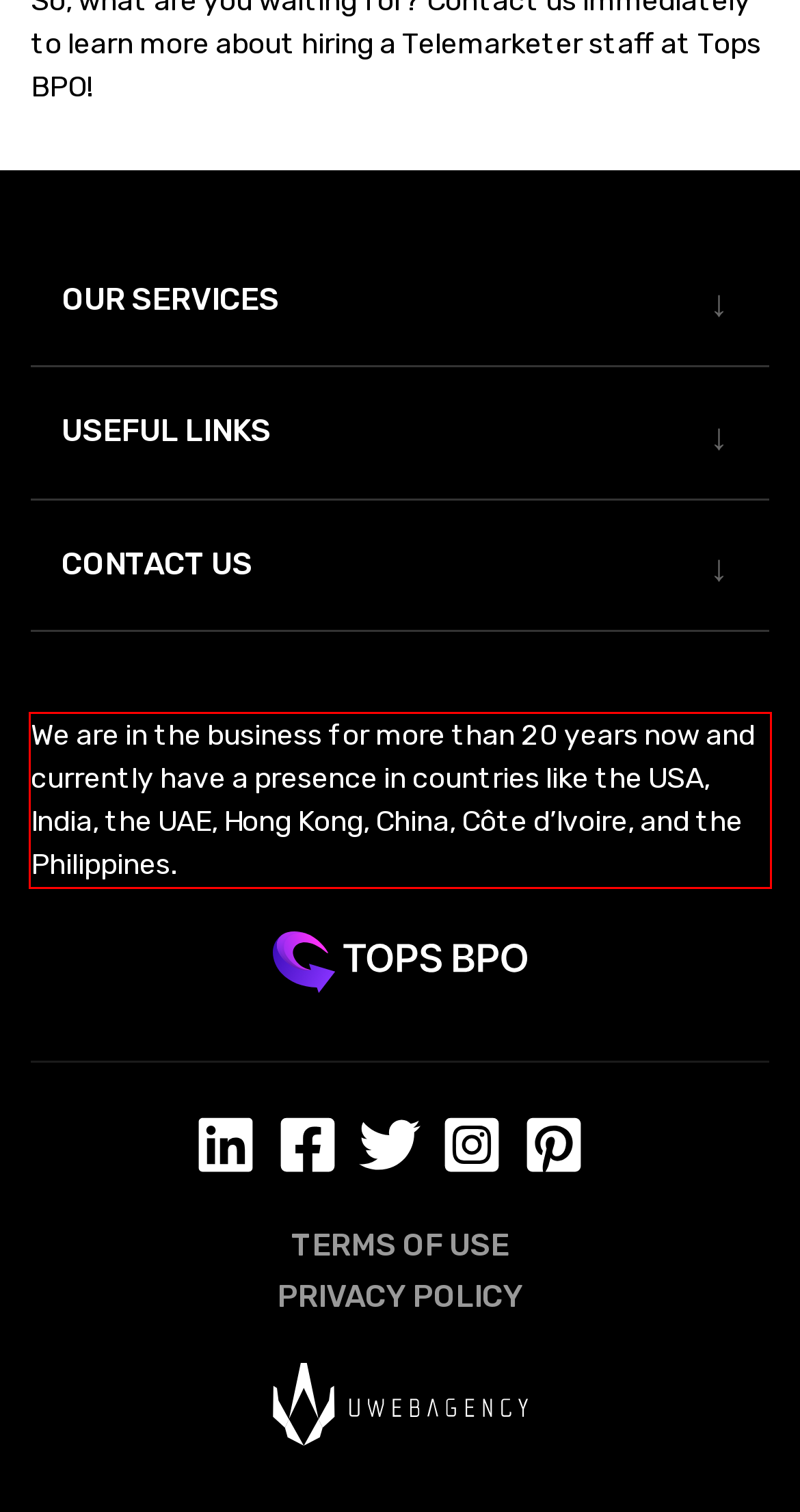Examine the webpage screenshot and use OCR to obtain the text inside the red bounding box.

We are in the business for more than 20 years now and currently have a presence in countries like the USA, India, the UAE, Hong Kong, China, Côte d’Ivoire, and the Philippines.